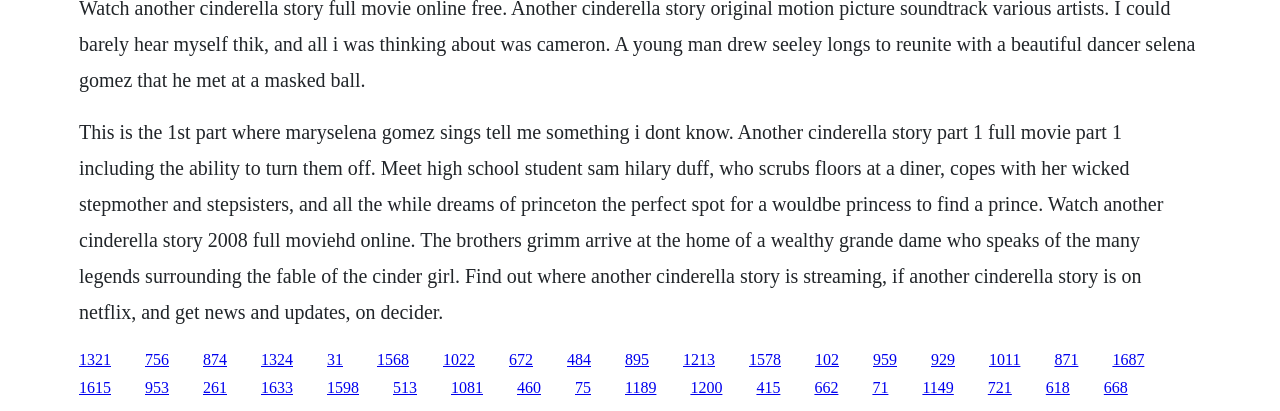Provide the bounding box for the UI element matching this description: "1687".

[0.869, 0.853, 0.894, 0.894]